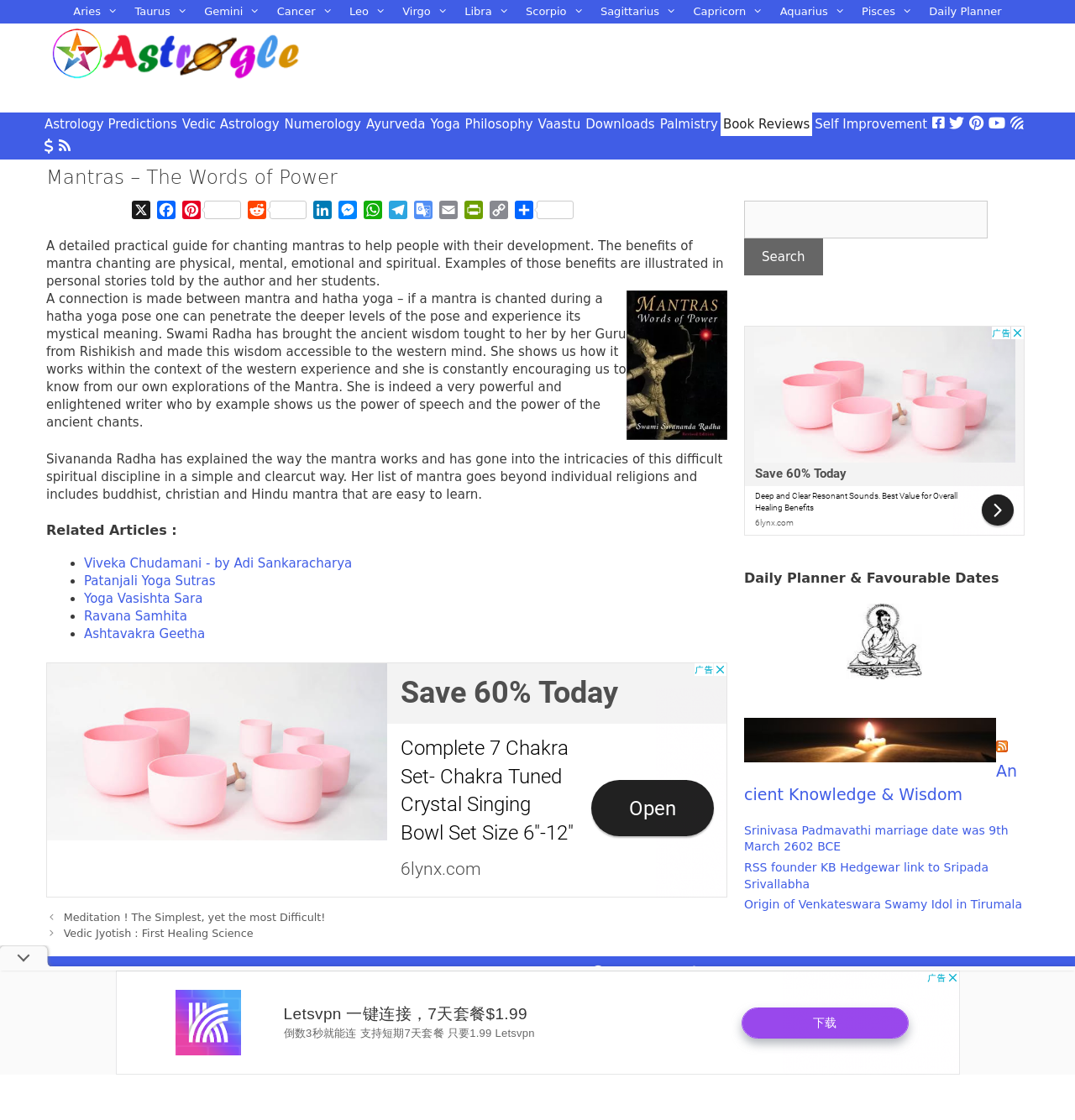What is the name of the book being reviewed?
Please ensure your answer is as detailed and informative as possible.

I found the answer by looking at the header of the main article section, which has the title 'Mantras – The Words of Power'.